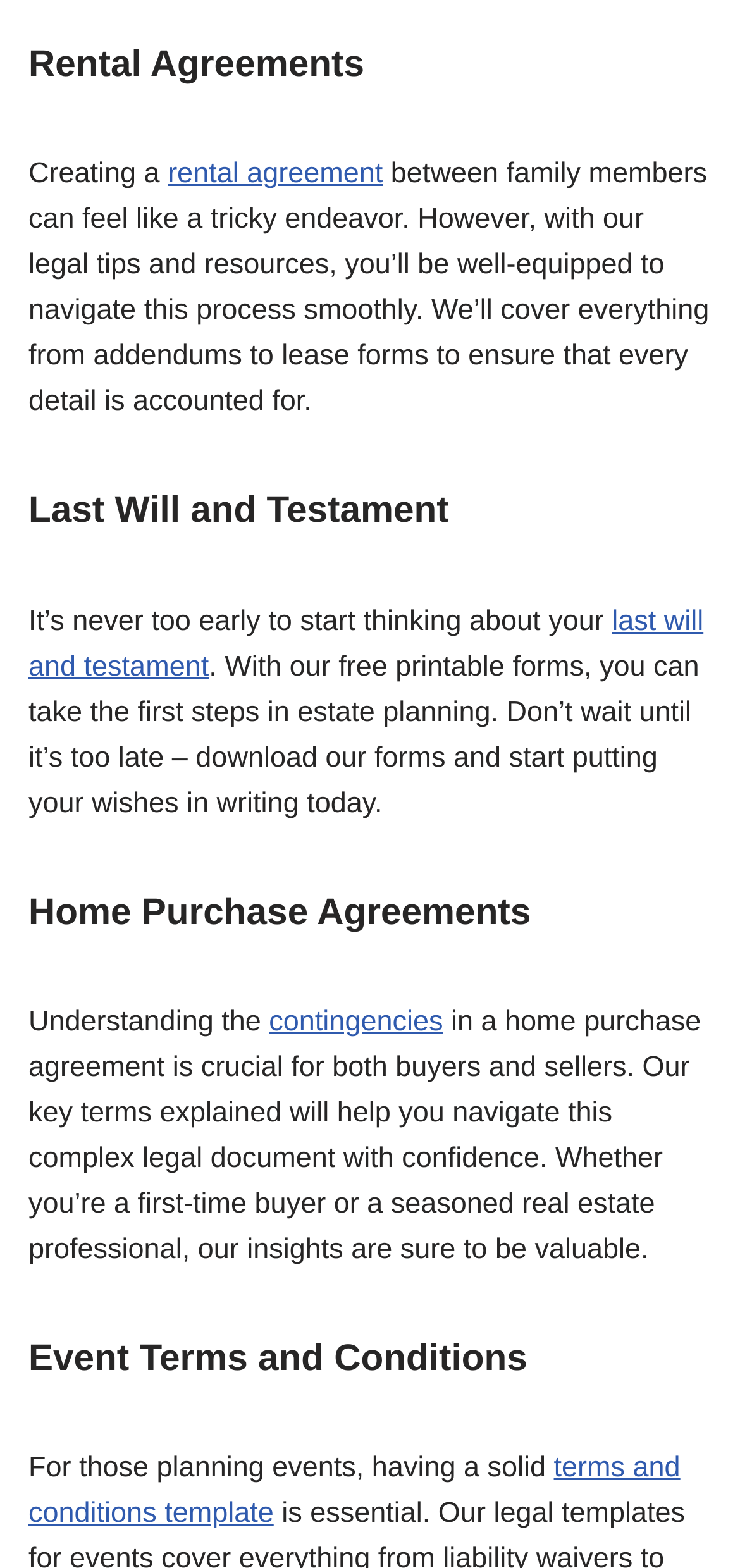Answer with a single word or phrase: 
What is the main topic of the first section?

Rental Agreements